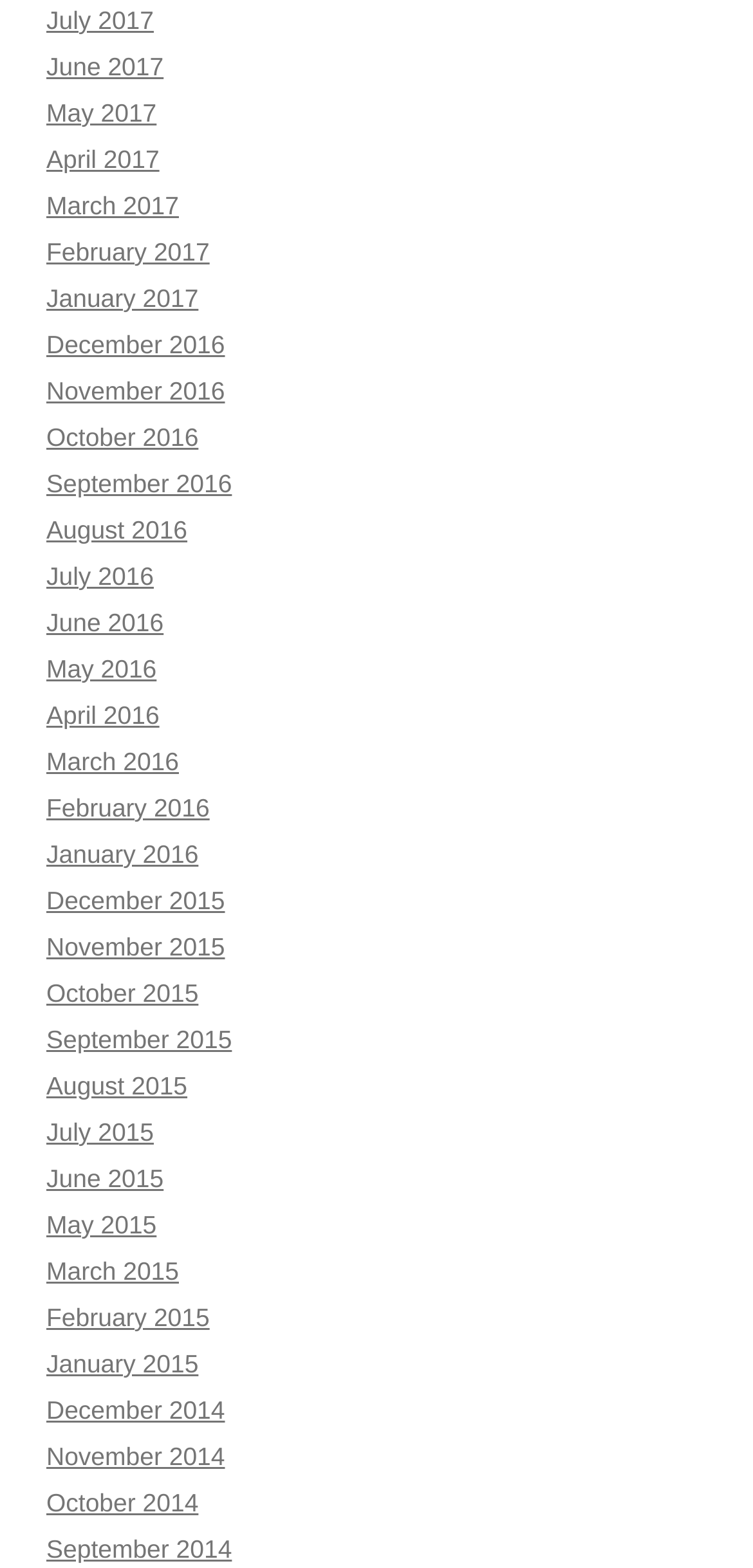Pinpoint the bounding box coordinates of the element that must be clicked to accomplish the following instruction: "Visit March 2017 archives". The coordinates should be in the format of four float numbers between 0 and 1, i.e., [left, top, right, bottom].

[0.062, 0.122, 0.238, 0.14]